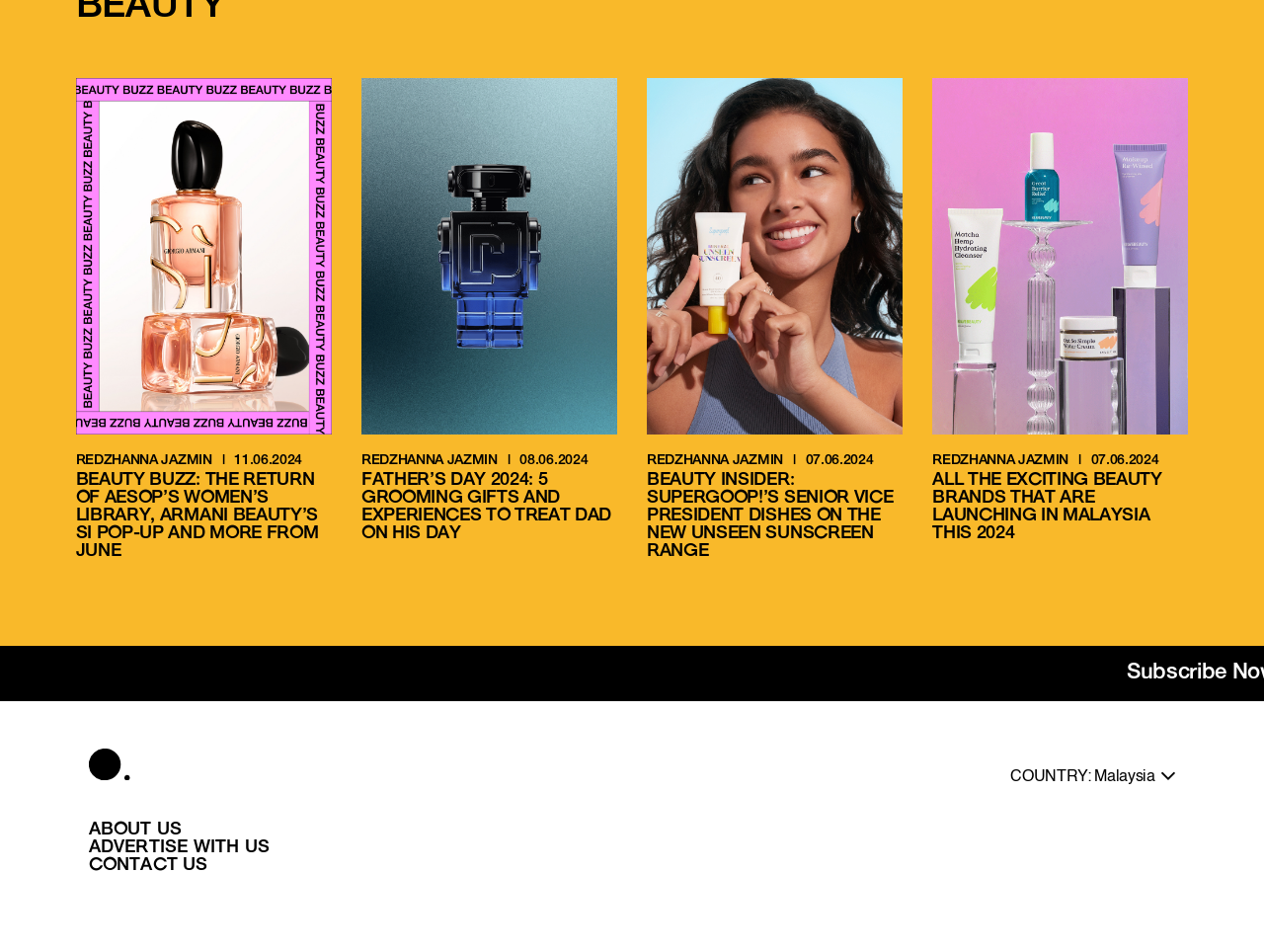Please specify the bounding box coordinates of the clickable section necessary to execute the following command: "Click on the 'BEAUTY BUZZ: THE RETURN OF AESOP’S WOMEN’S LIBRARY, ARMANI BEAUTY’S SI POP-UP AND MORE FROM JUNE' article".

[0.06, 0.496, 0.262, 0.589]